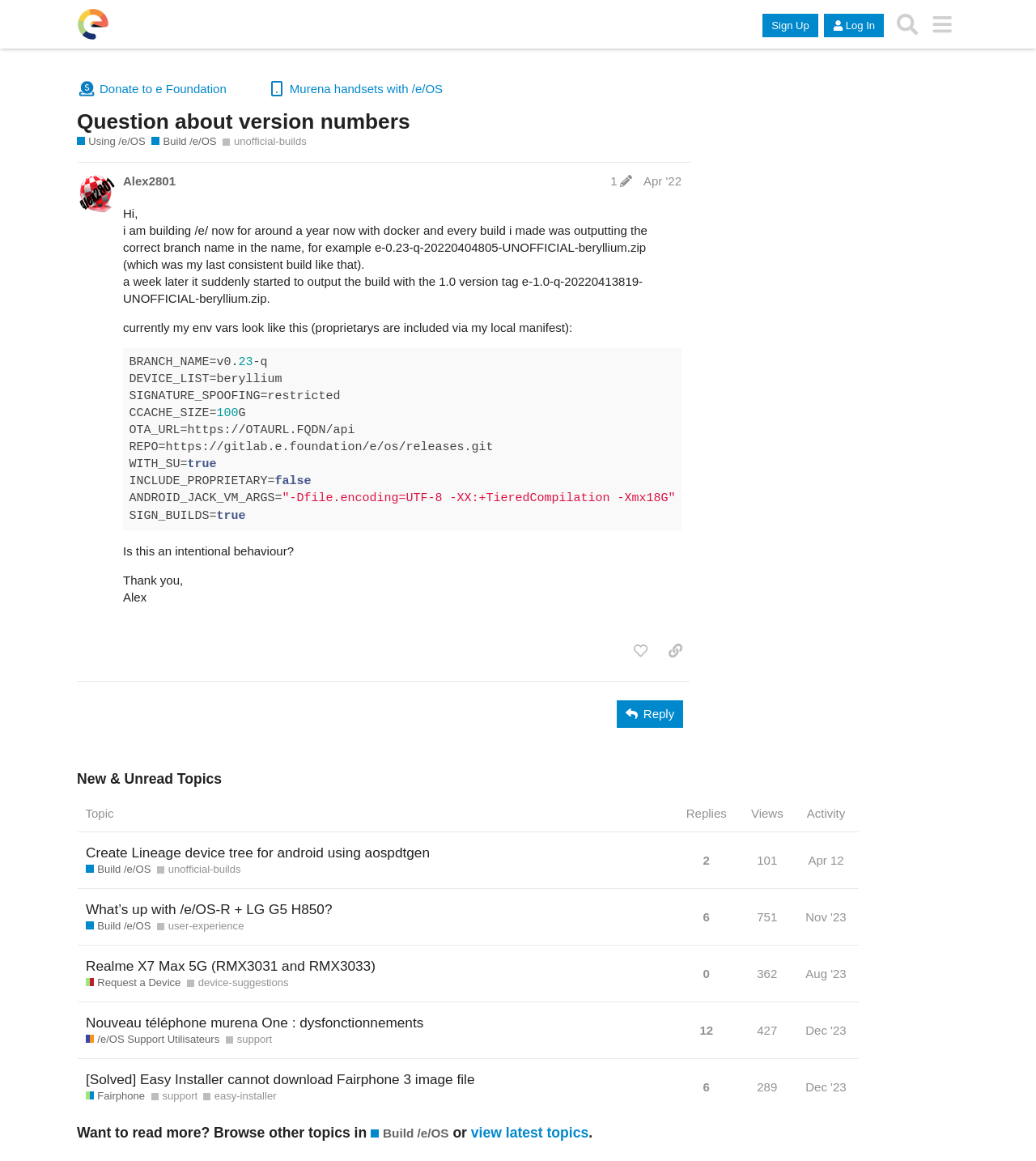Locate the bounding box coordinates of the area to click to fulfill this instruction: "Search for topics". The bounding box should be presented as four float numbers between 0 and 1, in the order [left, top, right, bottom].

[0.859, 0.006, 0.892, 0.036]